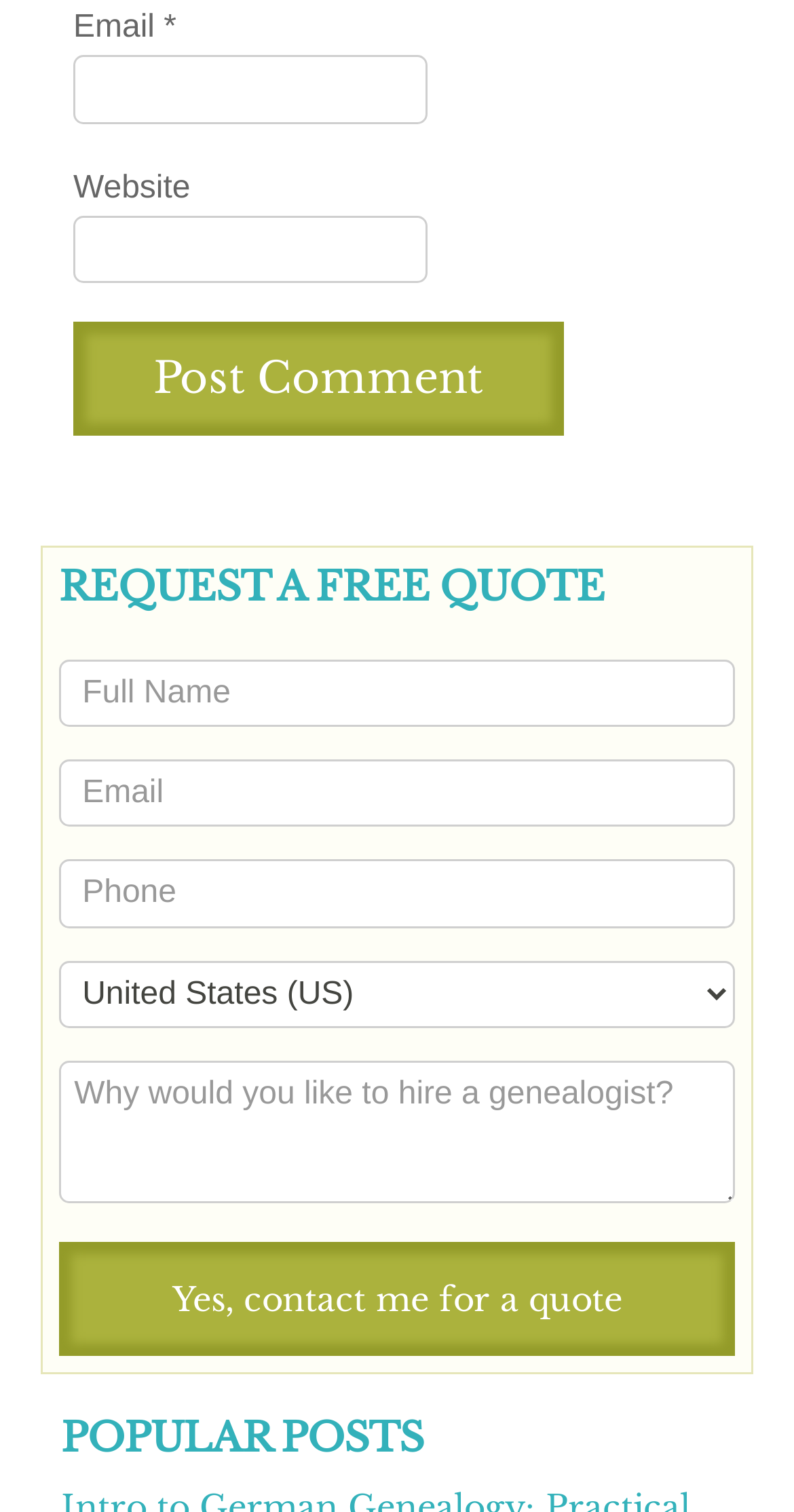Determine the bounding box coordinates of the clickable region to carry out the instruction: "Select an option from the dropdown".

[0.074, 0.635, 0.926, 0.681]